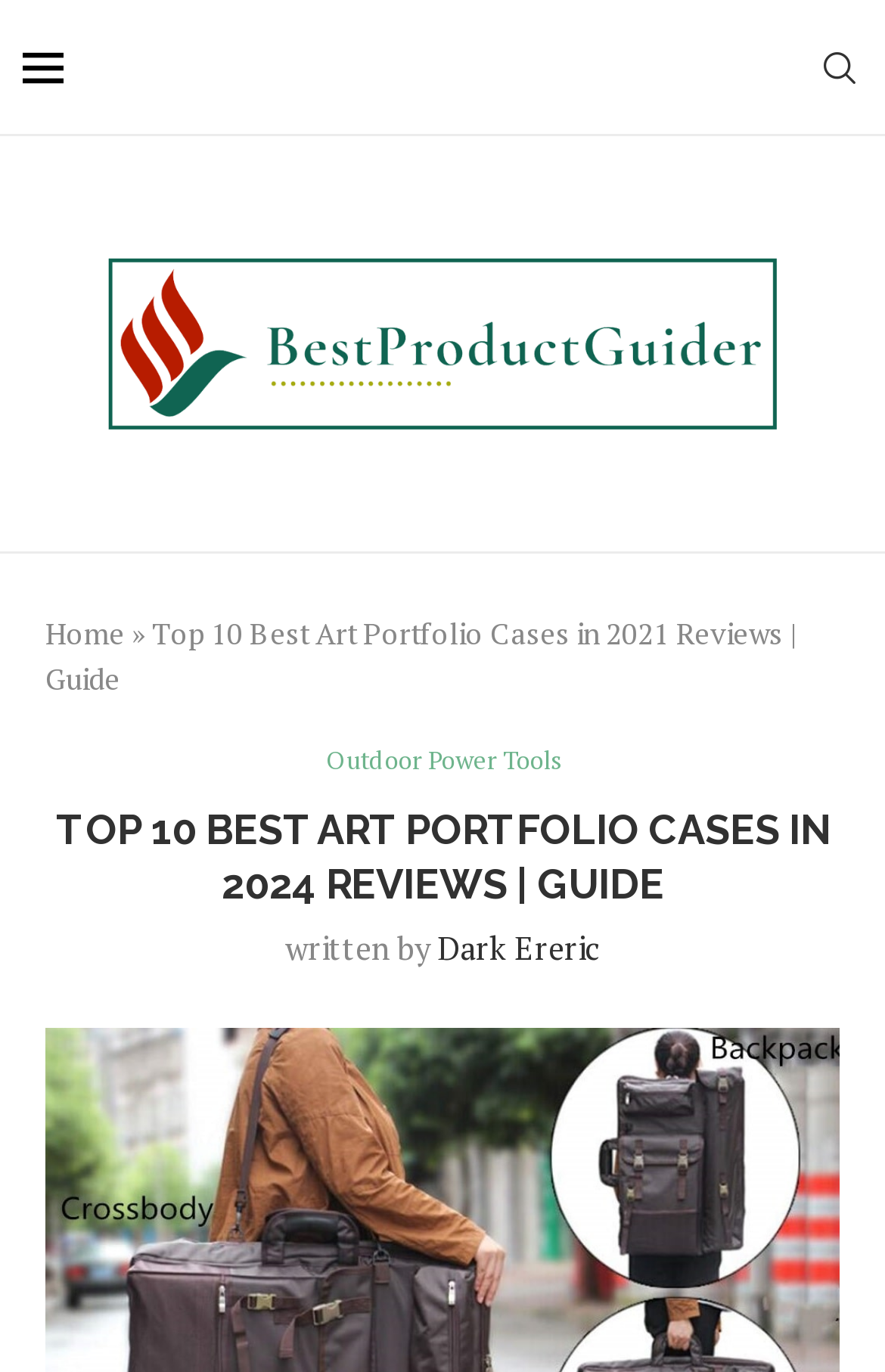What is the specific type of product reviewed?
Refer to the screenshot and answer in one word or phrase.

Artist Portfolio Case